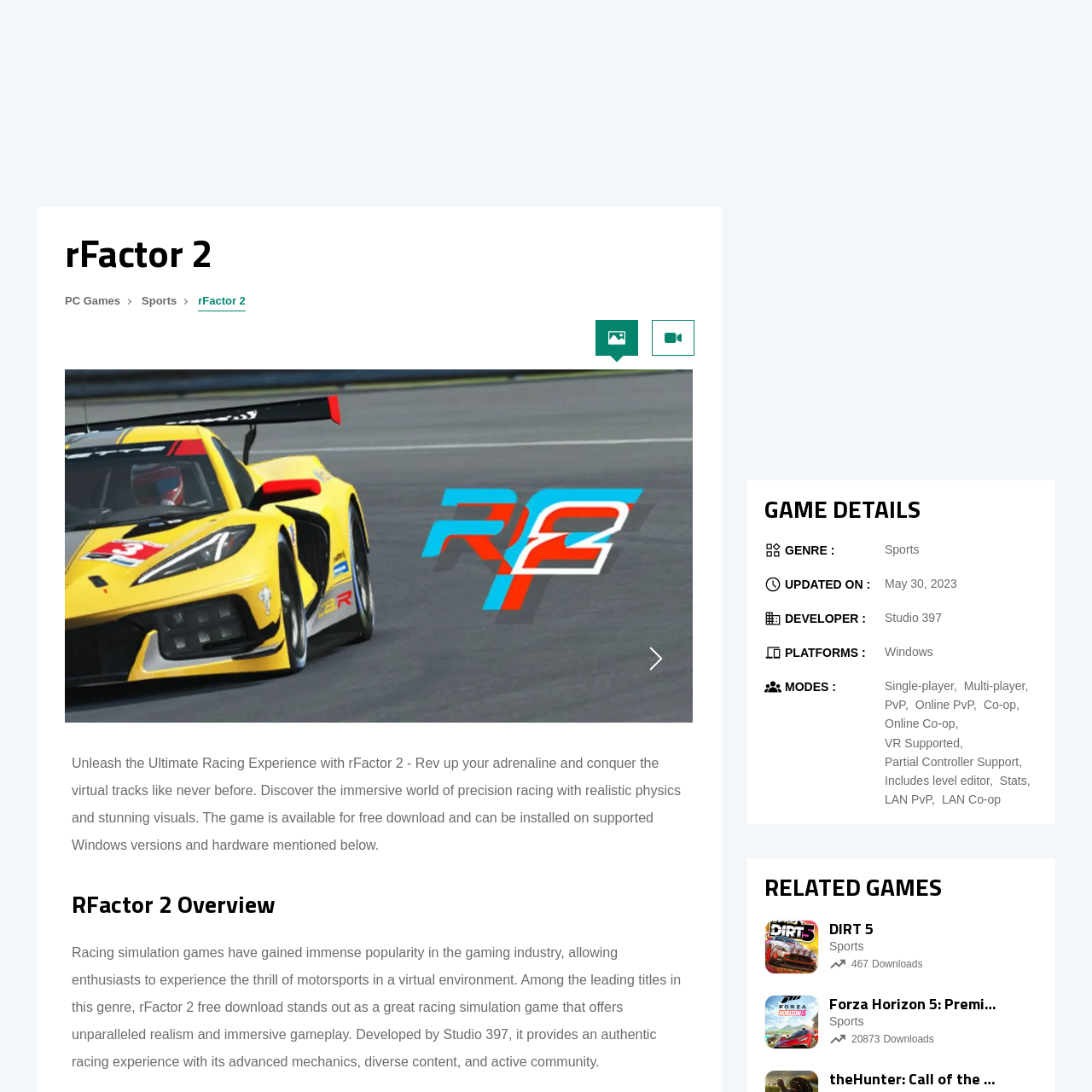What is the focus of rFactor 2's gameplay?
Focus on the image highlighted within the red borders and answer with a single word or short phrase derived from the image.

realistic and immersive